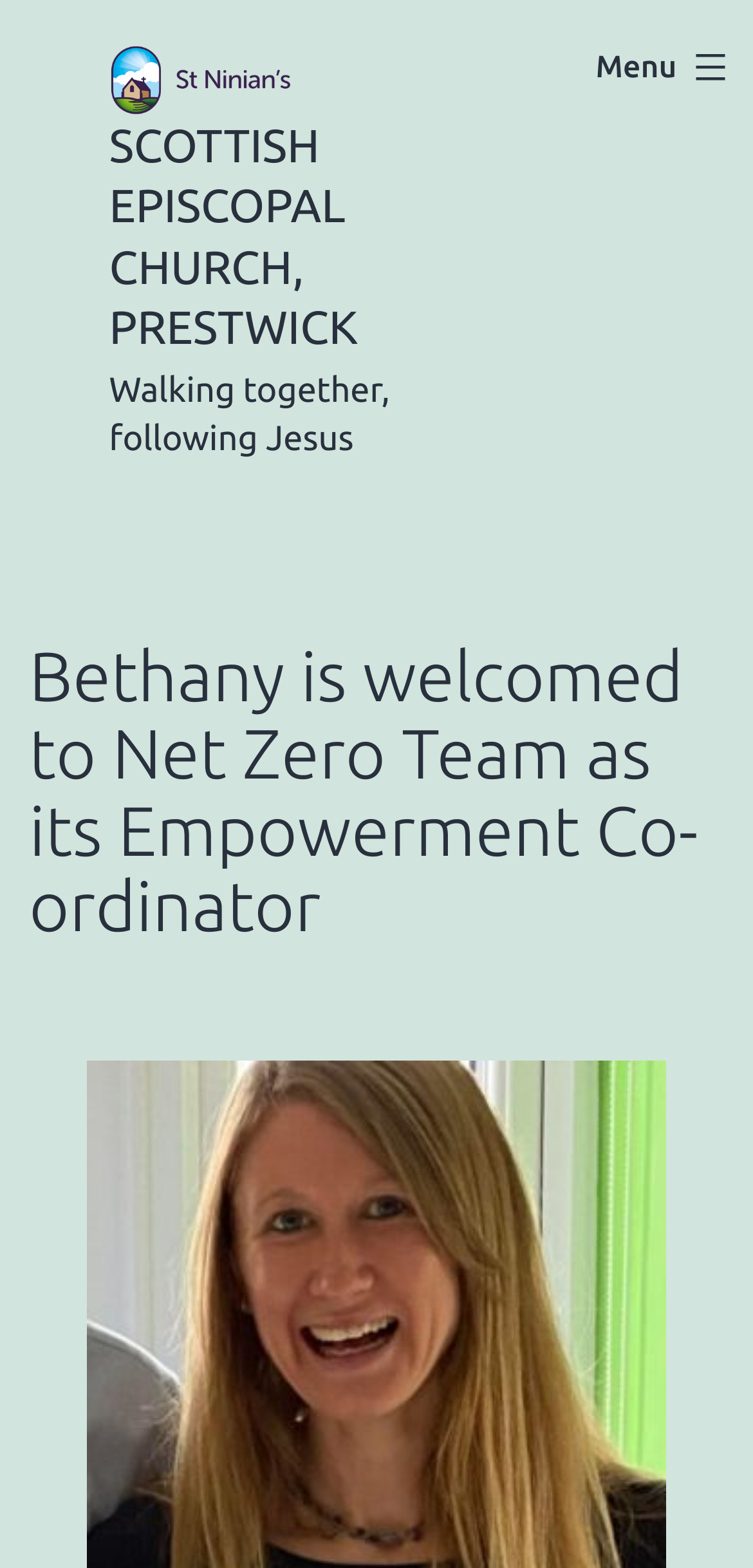What is the name of the new team member?
Please provide a detailed answer to the question.

The webpage has a heading 'Bethany is welcomed to Net Zero Team as its Empowerment Co-ordinator' and an image with the same description, indicating that Bethany Nelson is the new team member.